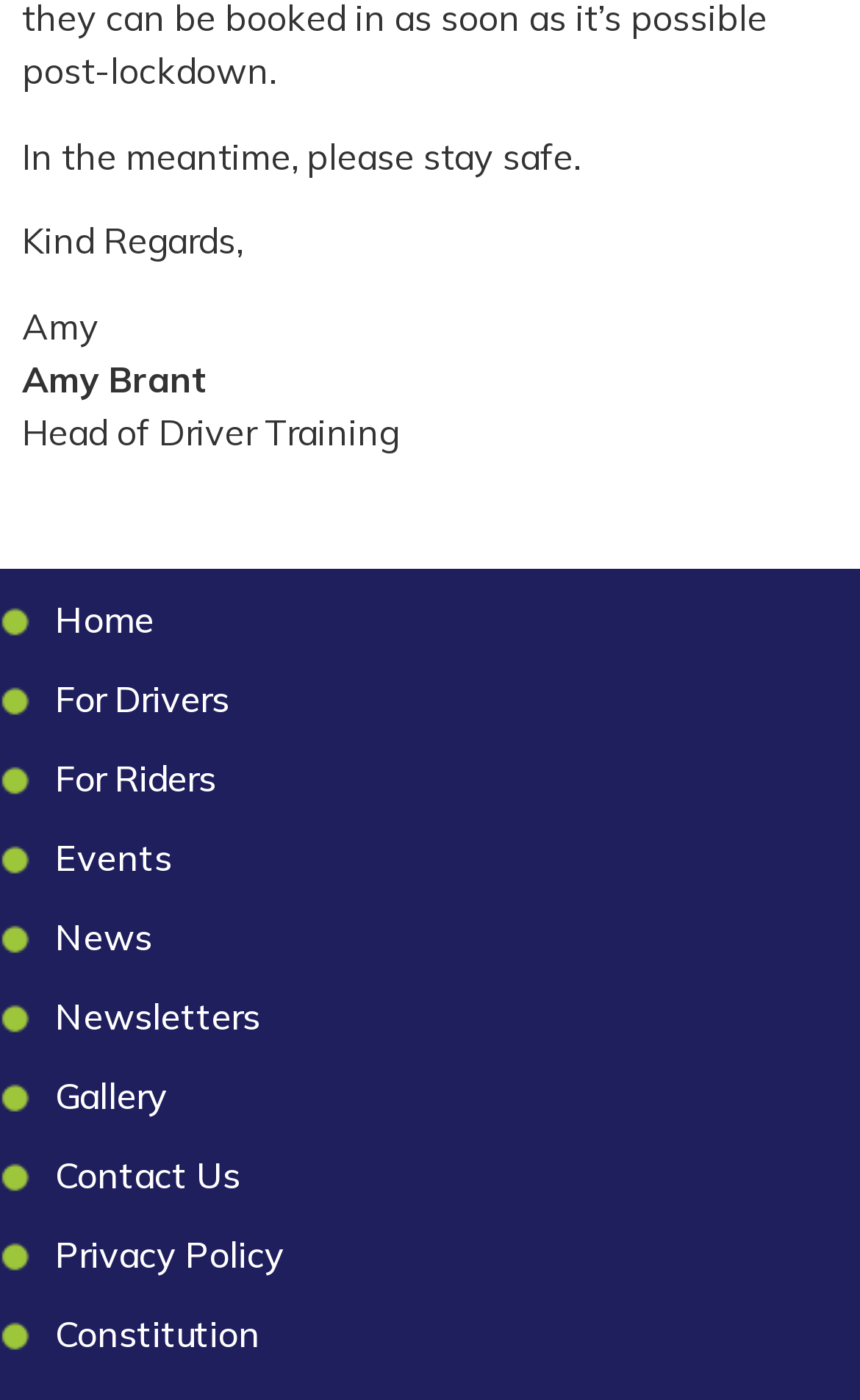Find the bounding box coordinates for the element described here: "For Drivers".

[0.026, 0.462, 1.0, 0.519]